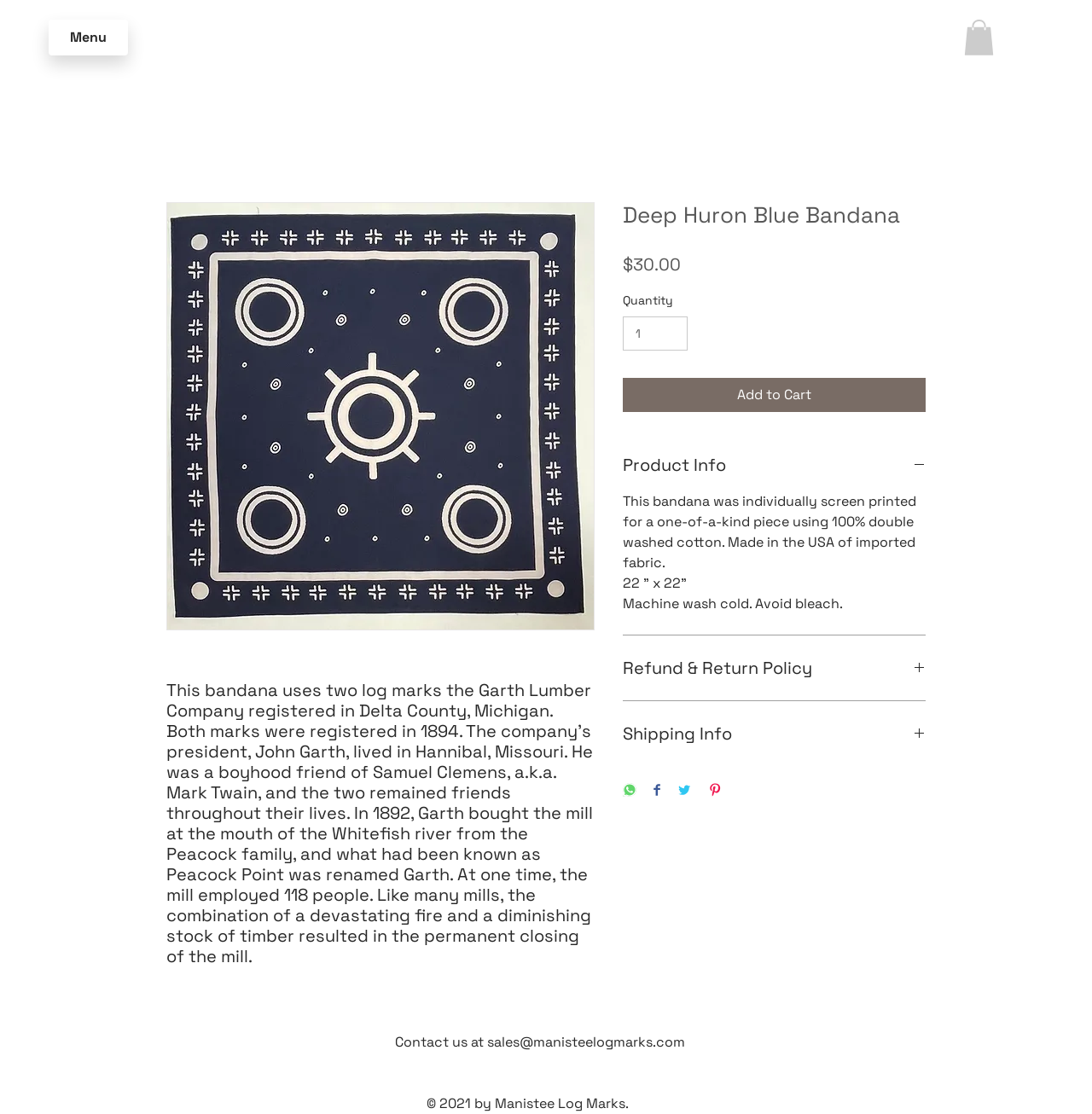What is the care instruction for the bandana?
Give a single word or phrase as your answer by examining the image.

Machine wash cold. Avoid bleach.